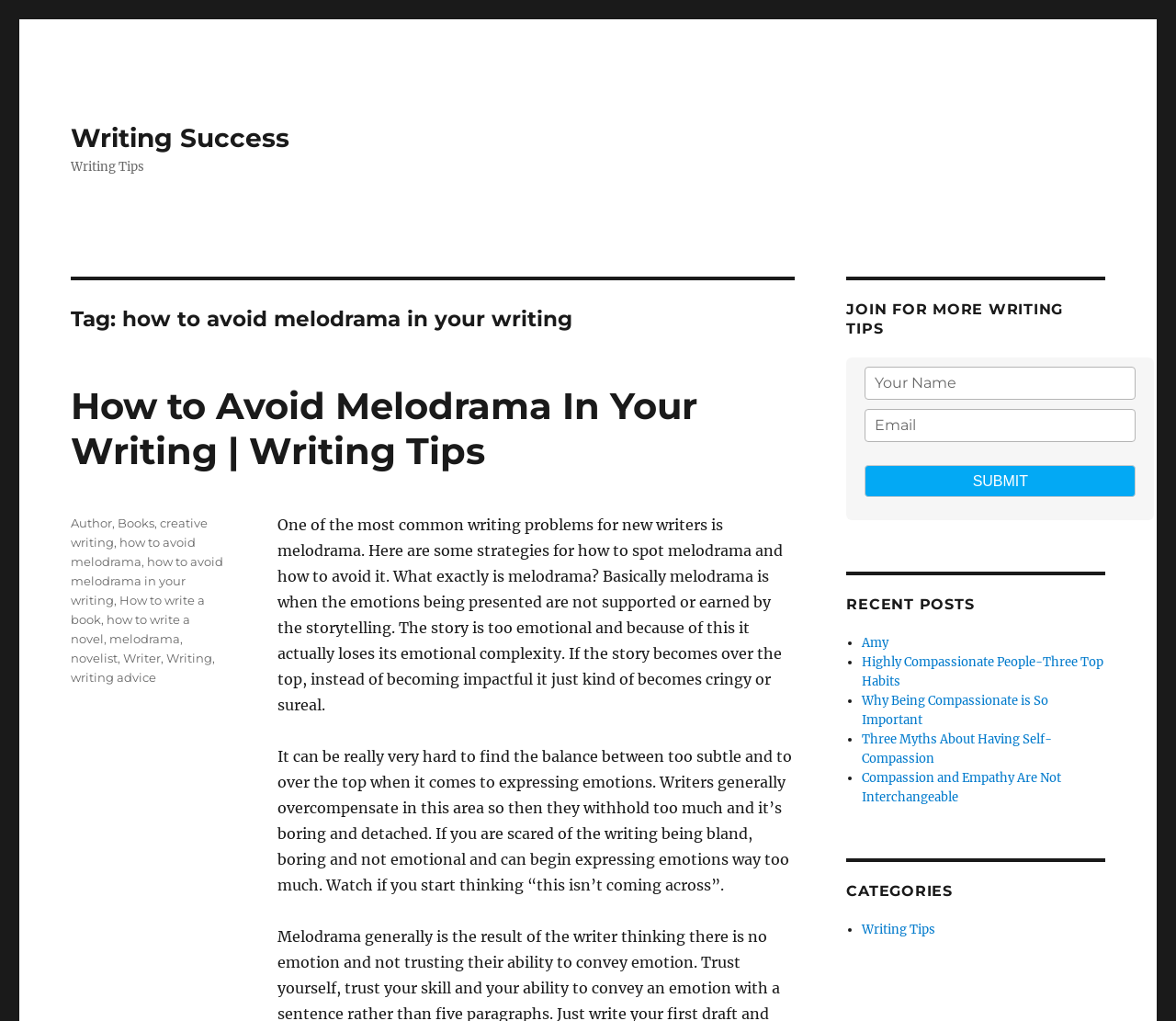Can you give a comprehensive explanation to the question given the content of the image?
What is the topic of the article?

The topic of the article can be determined by reading the heading 'How to Avoid Melodrama In Your Writing | Writing Tips' which is a subheading of the main heading 'Tag: how to avoid melodrama in your writing'.